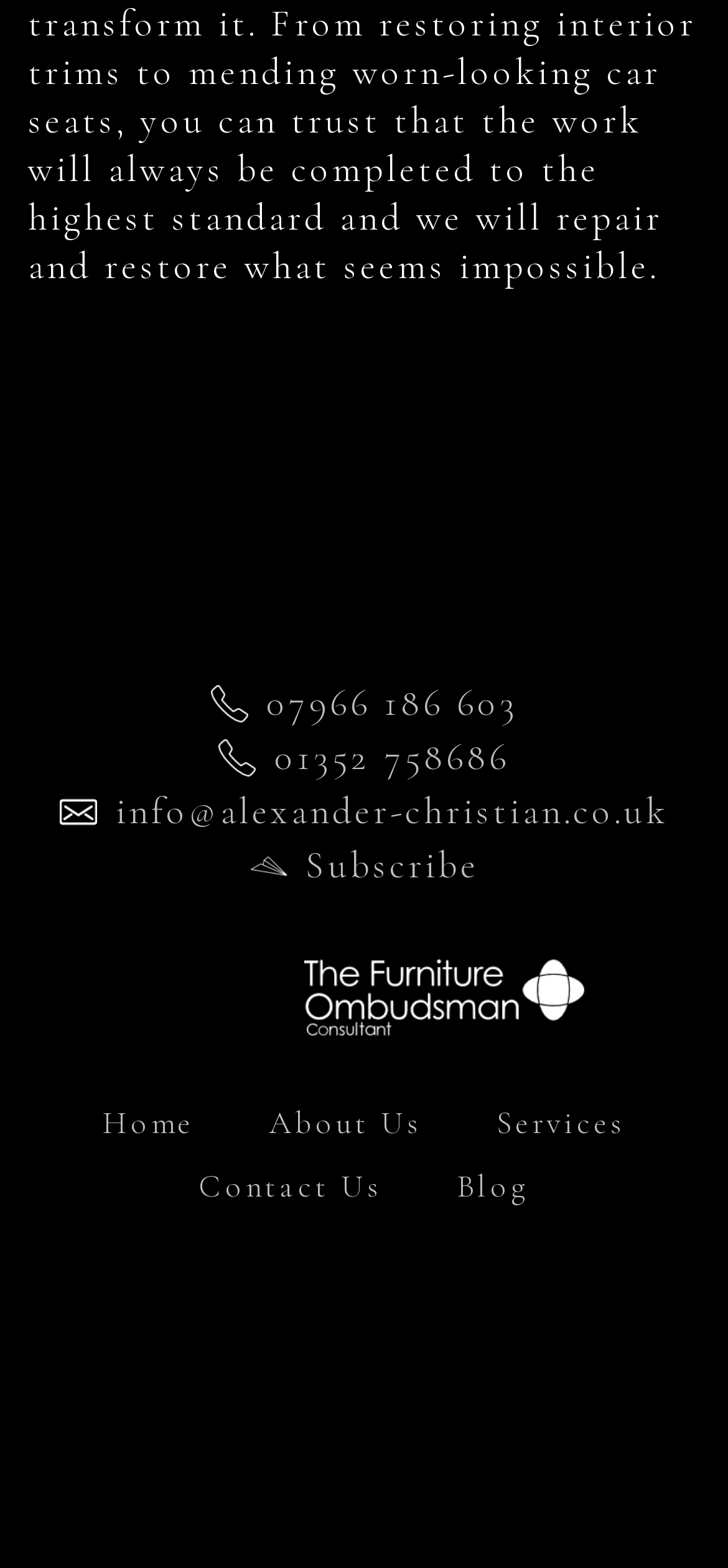Identify the bounding box for the UI element described as: "Home". Ensure the coordinates are four float numbers between 0 and 1, formatted as [left, top, right, bottom].

[0.141, 0.704, 0.267, 0.729]